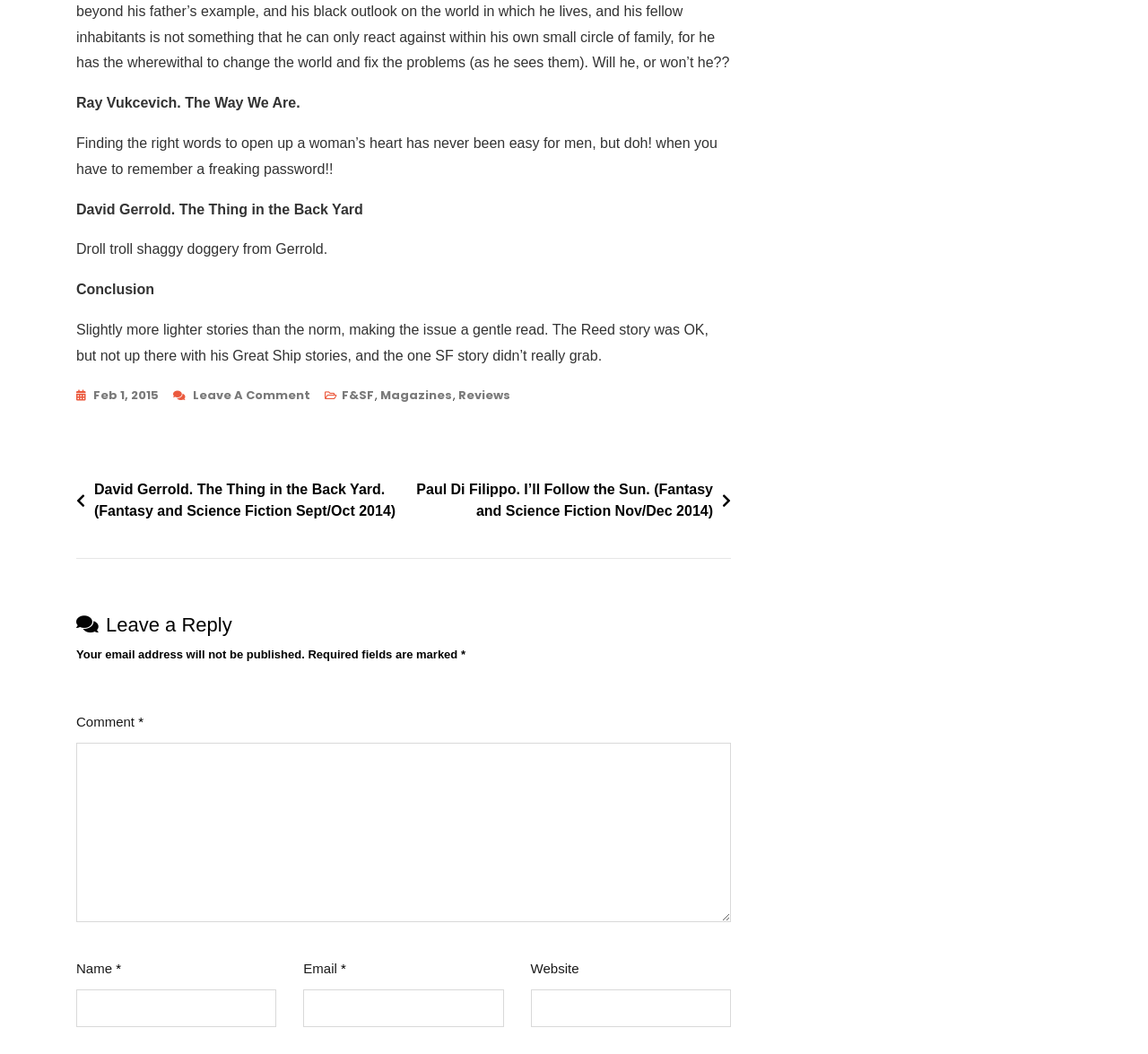What is the title of the first story?
Using the image, respond with a single word or phrase.

Ray Vukcevich. The Way We Are.